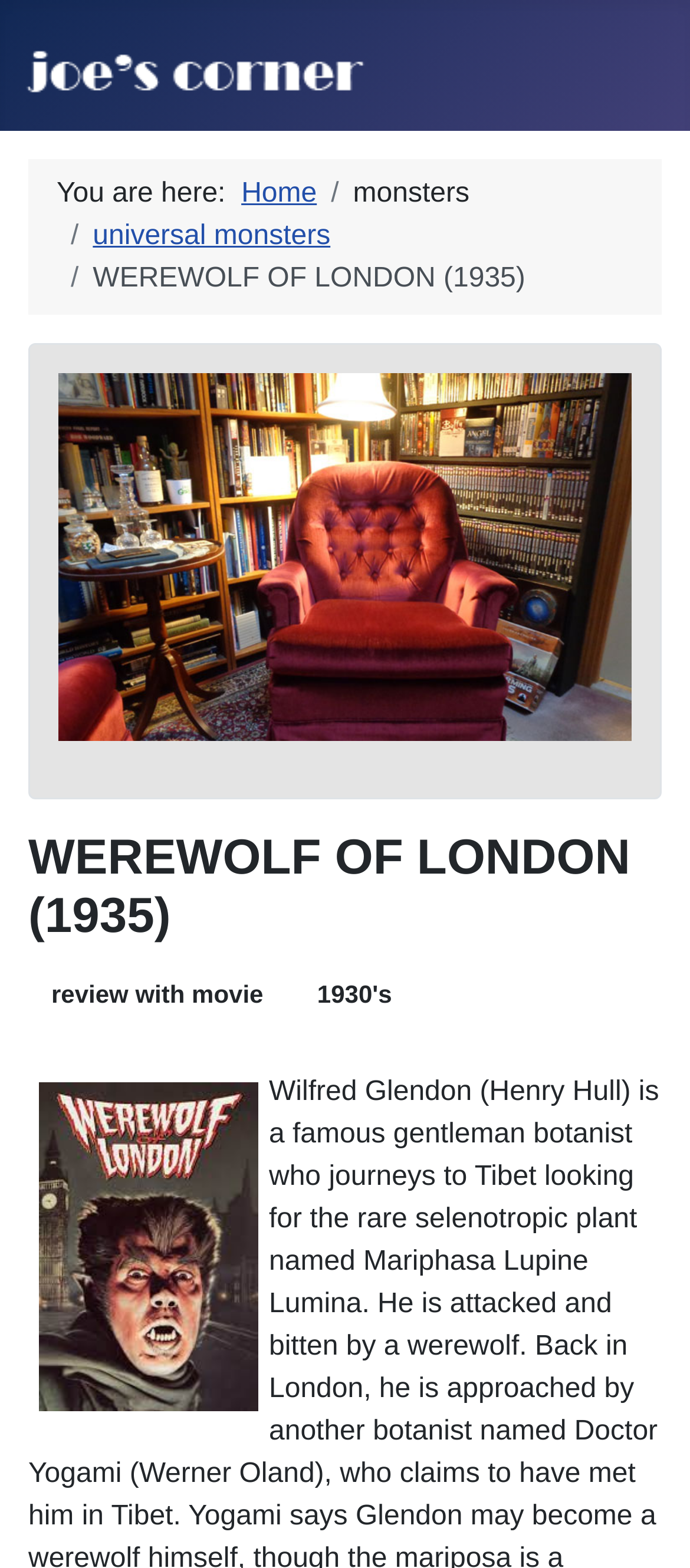Determine the bounding box for the UI element that matches this description: "review with movie".

[0.051, 0.616, 0.405, 0.651]